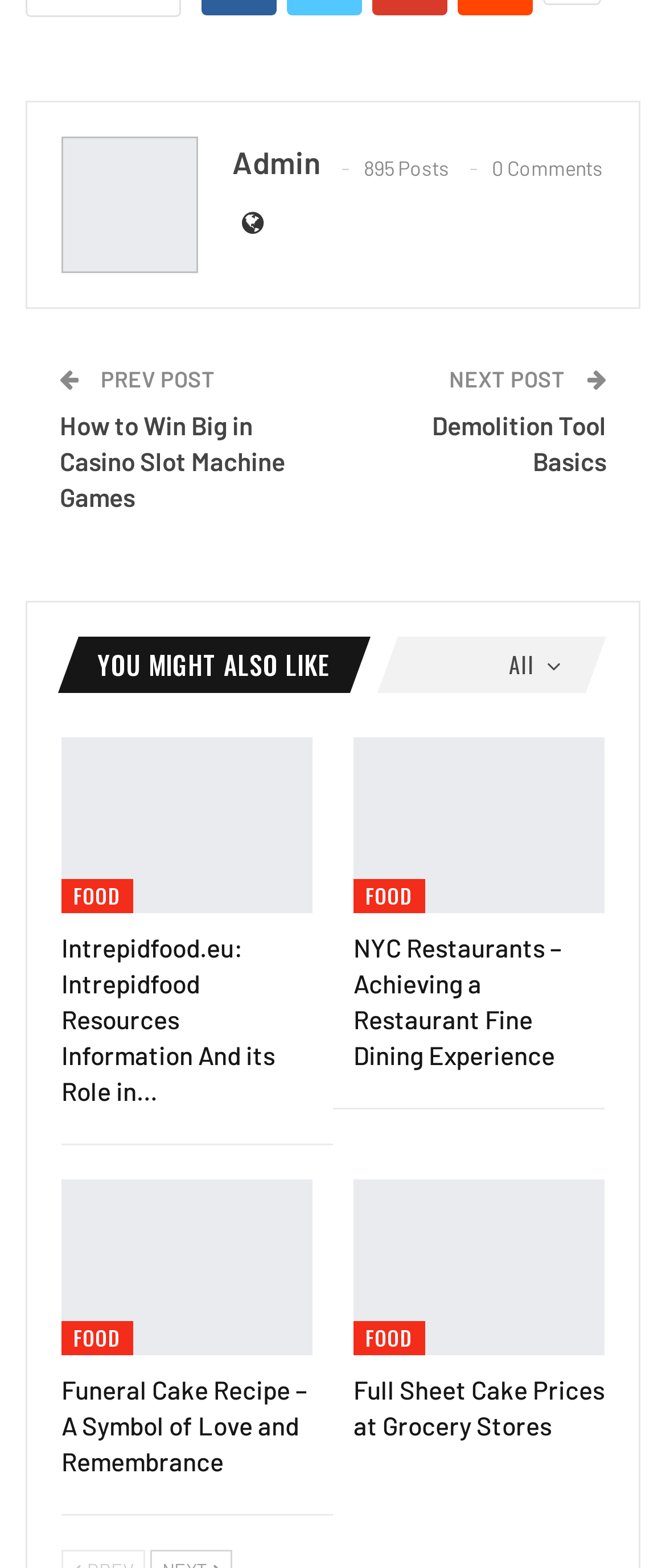What is the number of posts?
Based on the screenshot, provide your answer in one word or phrase.

895